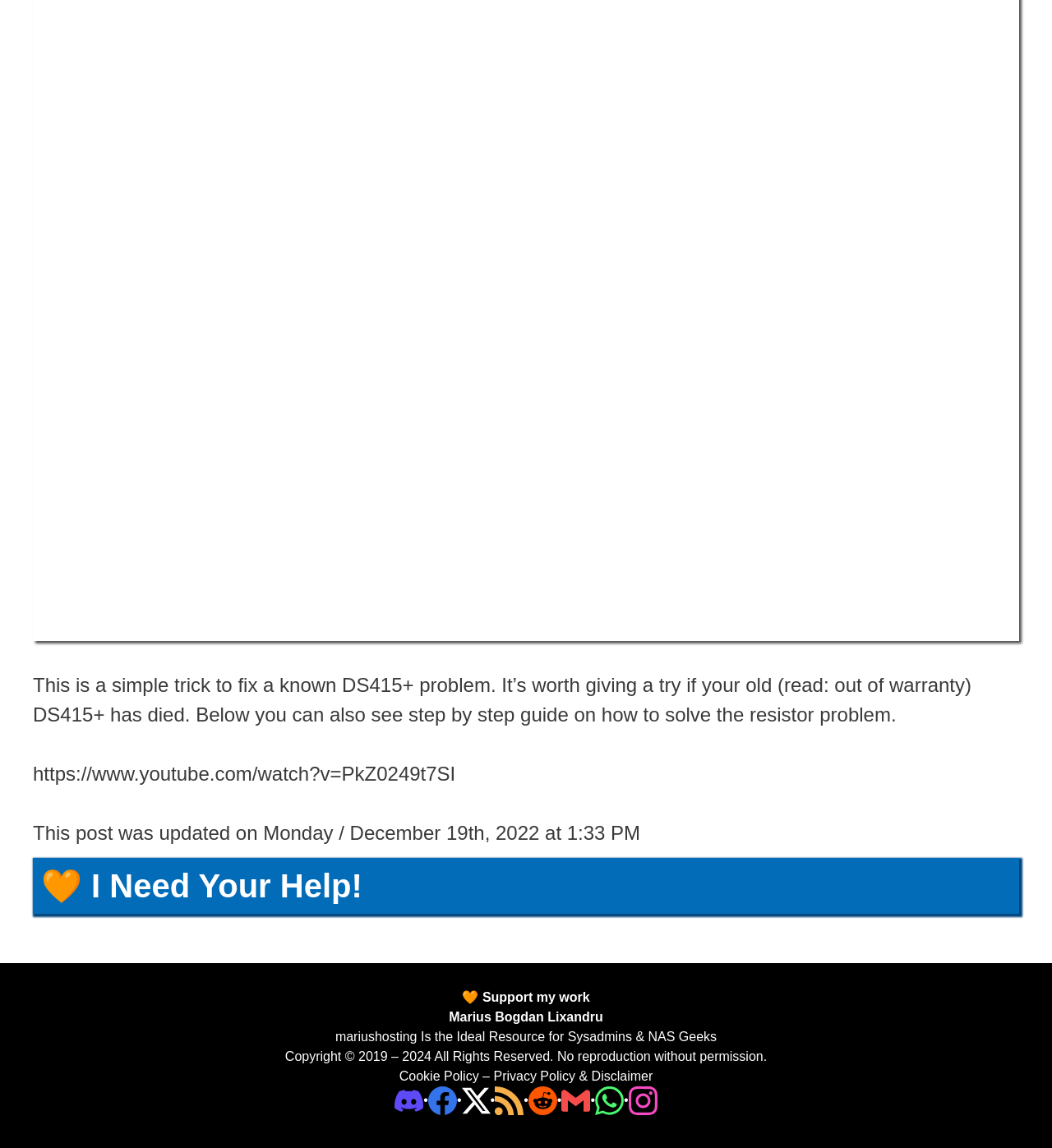Bounding box coordinates are specified in the format (top-left x, top-left y, bottom-right x, bottom-right y). All values are floating point numbers bounded between 0 and 1. Please provide the bounding box coordinate of the region this sentence describes: Cookie Policy

[0.379, 0.931, 0.455, 0.943]